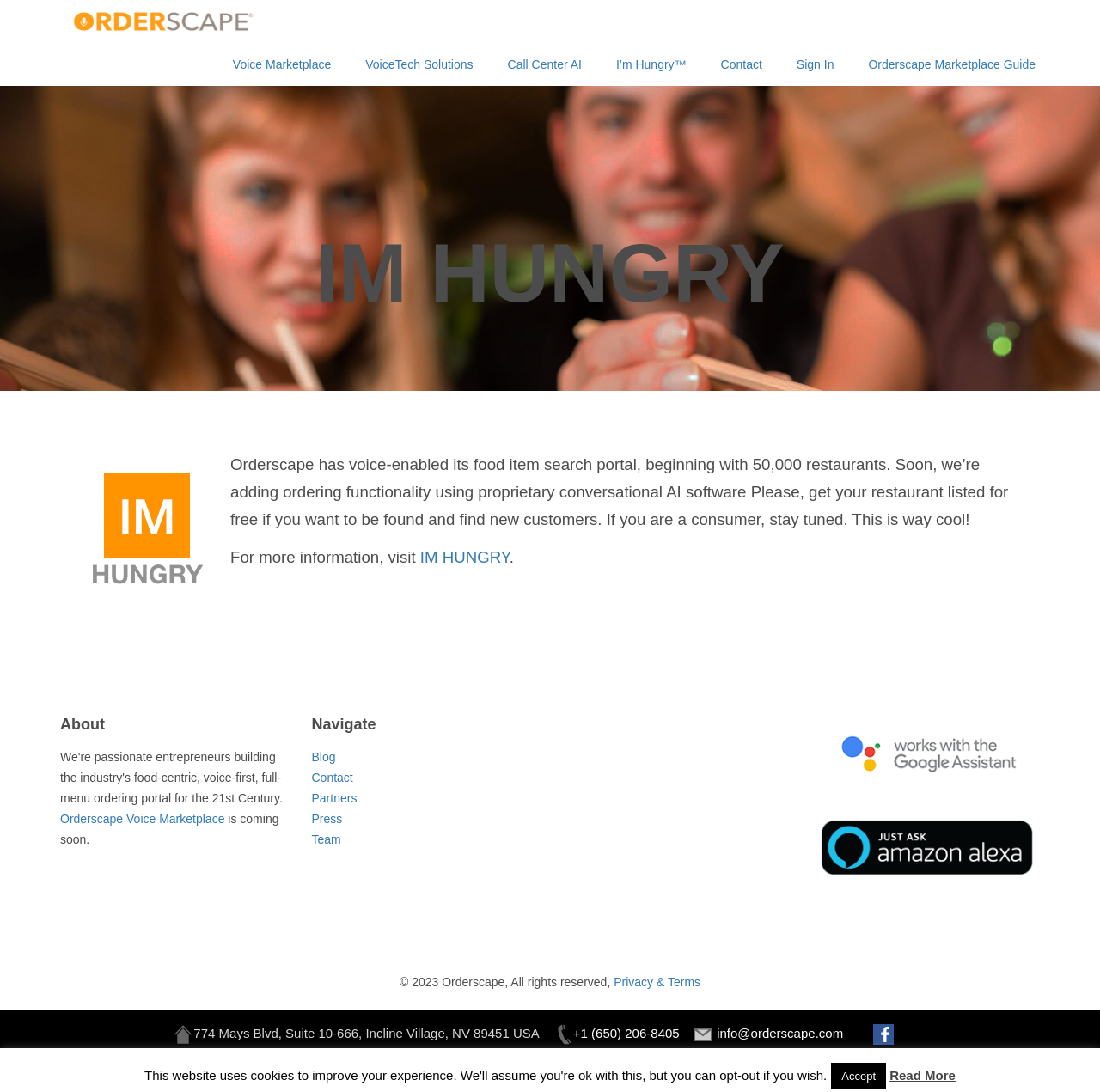Create a detailed narrative describing the layout and content of the webpage.

The webpage is titled "IM HUNGRY - Orderscape" and features a prominent header with the text "IM HUNGRY" at the top. Below the header, there is a section with a brief description of Orderscape, a voice-enabled food item search portal, along with a call to action for restaurants to get listed for free.

To the top-right of the page, there is a navigation menu with links to "Voice Marketplace", "VoiceTech Solutions", "Call Center AI", "I'm Hungry", "Contact", "Sign In", and "Orderscape Marketplace Guide".

The main content area is divided into two sections. The first section has a heading "About" and provides some information about Orderscape, with a link to learn more. The second section has a heading "Navigate" and features links to various pages, including "Blog", "Contact", "Partners", "Press", and "Team".

At the bottom of the page, there is a footer section with copyright information, a link to "Privacy & Terms", and contact information, including a postal address, phone number, email, and social media links to Facebook and Twitter.

There are also two buttons at the bottom of the page, "Accept" and "Read More", and an image of the Orderscape logo at the top-left corner.